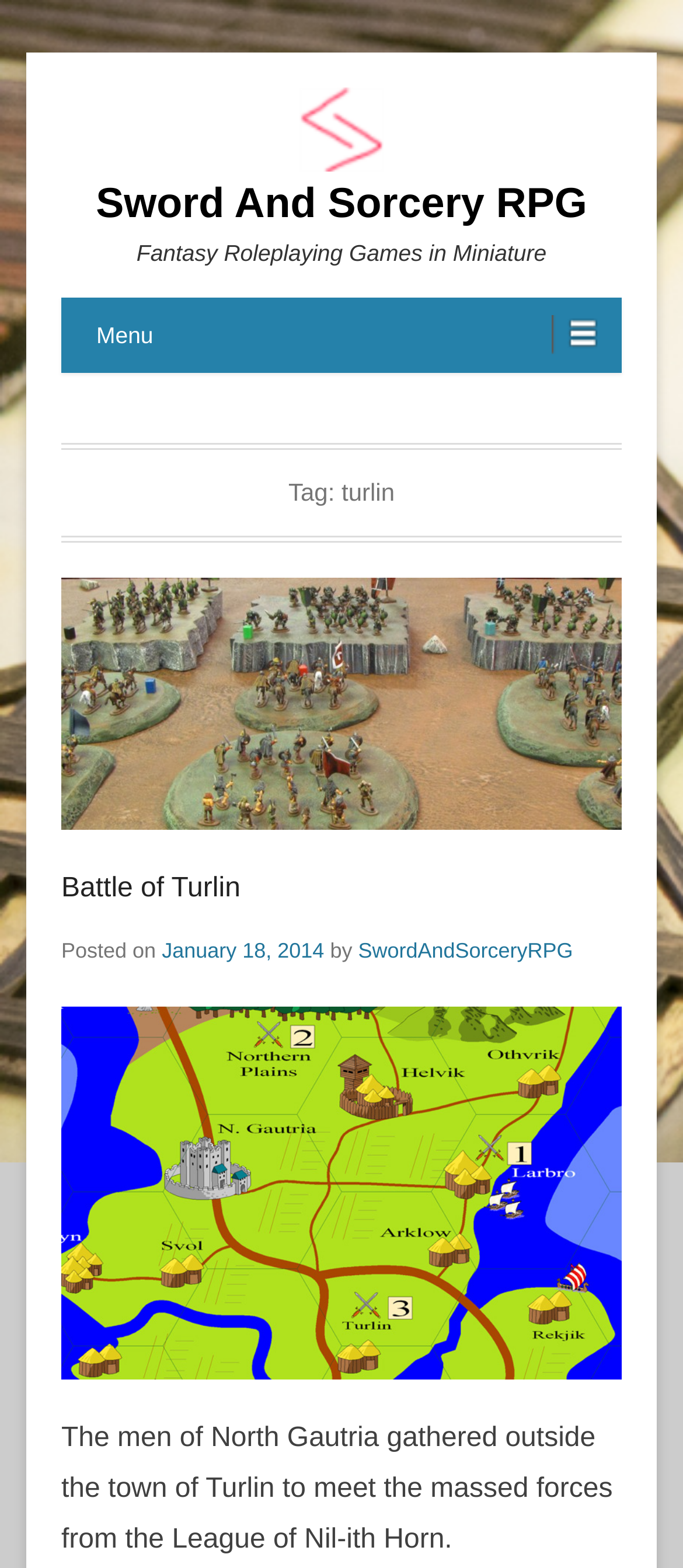What is the name of the RPG game?
Provide a comprehensive and detailed answer to the question.

Based on the webpage, I can see that the title of the webpage is 'turlin – Sword And Sorcery RPG' and there are multiple instances of the text 'Sword And Sorcery RPG' throughout the webpage, indicating that it is the name of the RPG game.